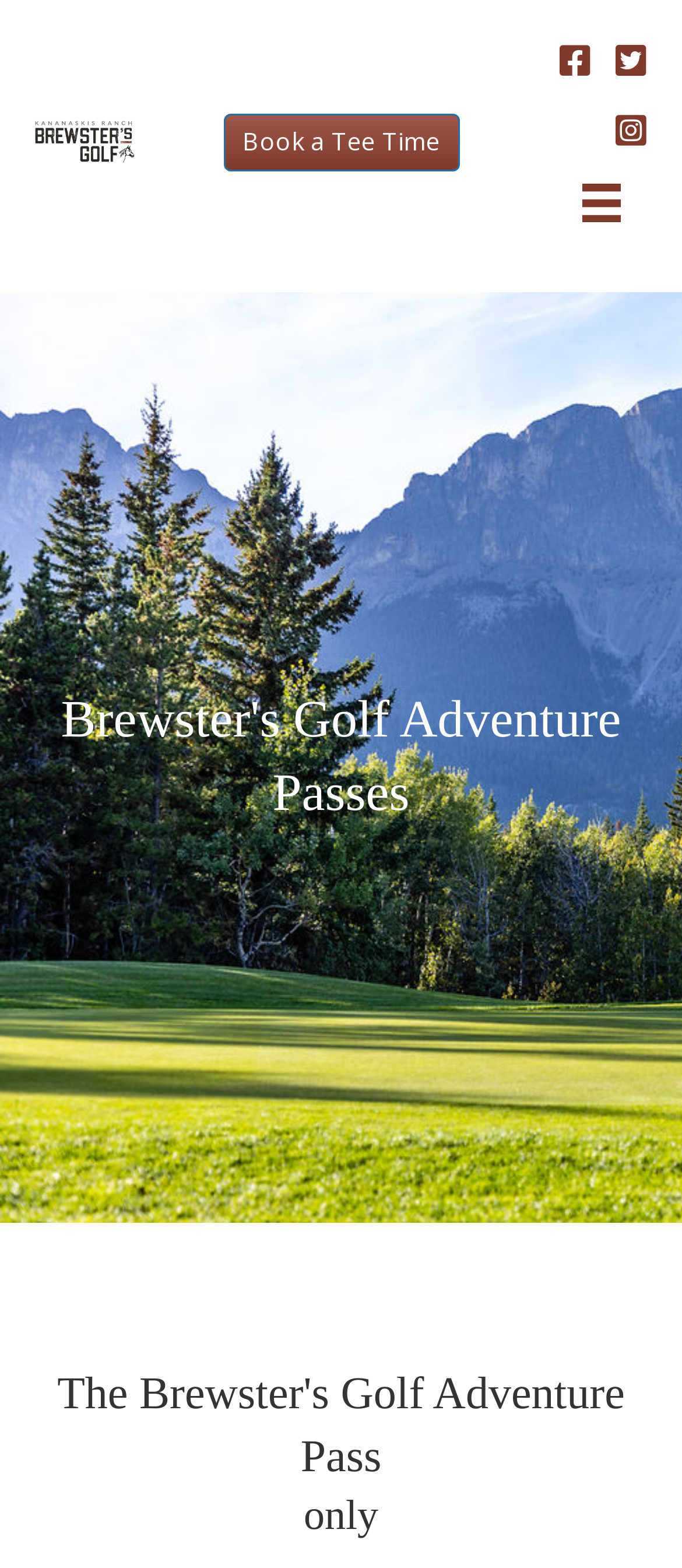Identify the bounding box for the UI element described as: "Book a Tee Time". The coordinates should be four float numbers between 0 and 1, i.e., [left, top, right, bottom].

[0.327, 0.072, 0.673, 0.109]